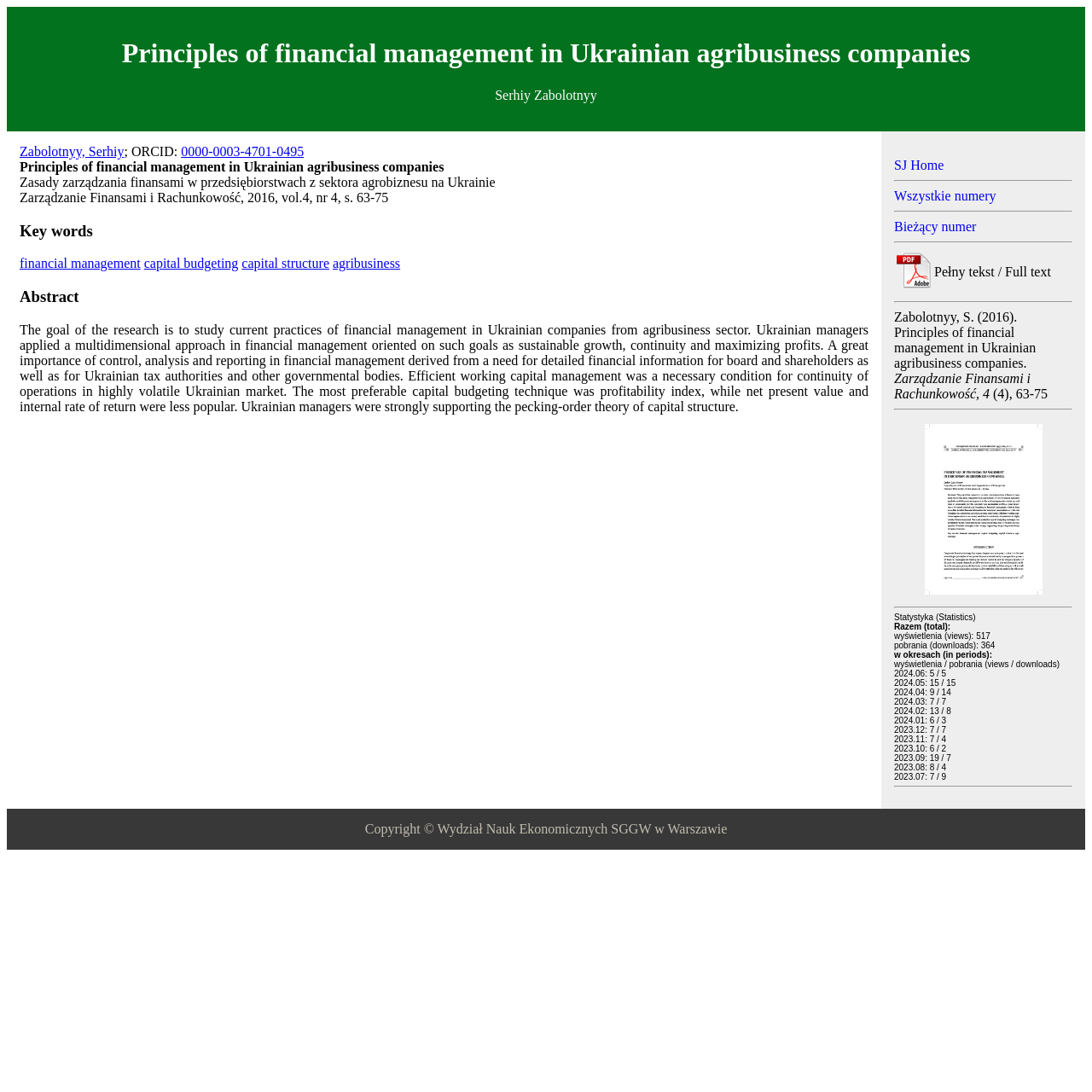Give a succinct answer to this question in a single word or phrase: 
How many views did the article get in 2024.06?

5